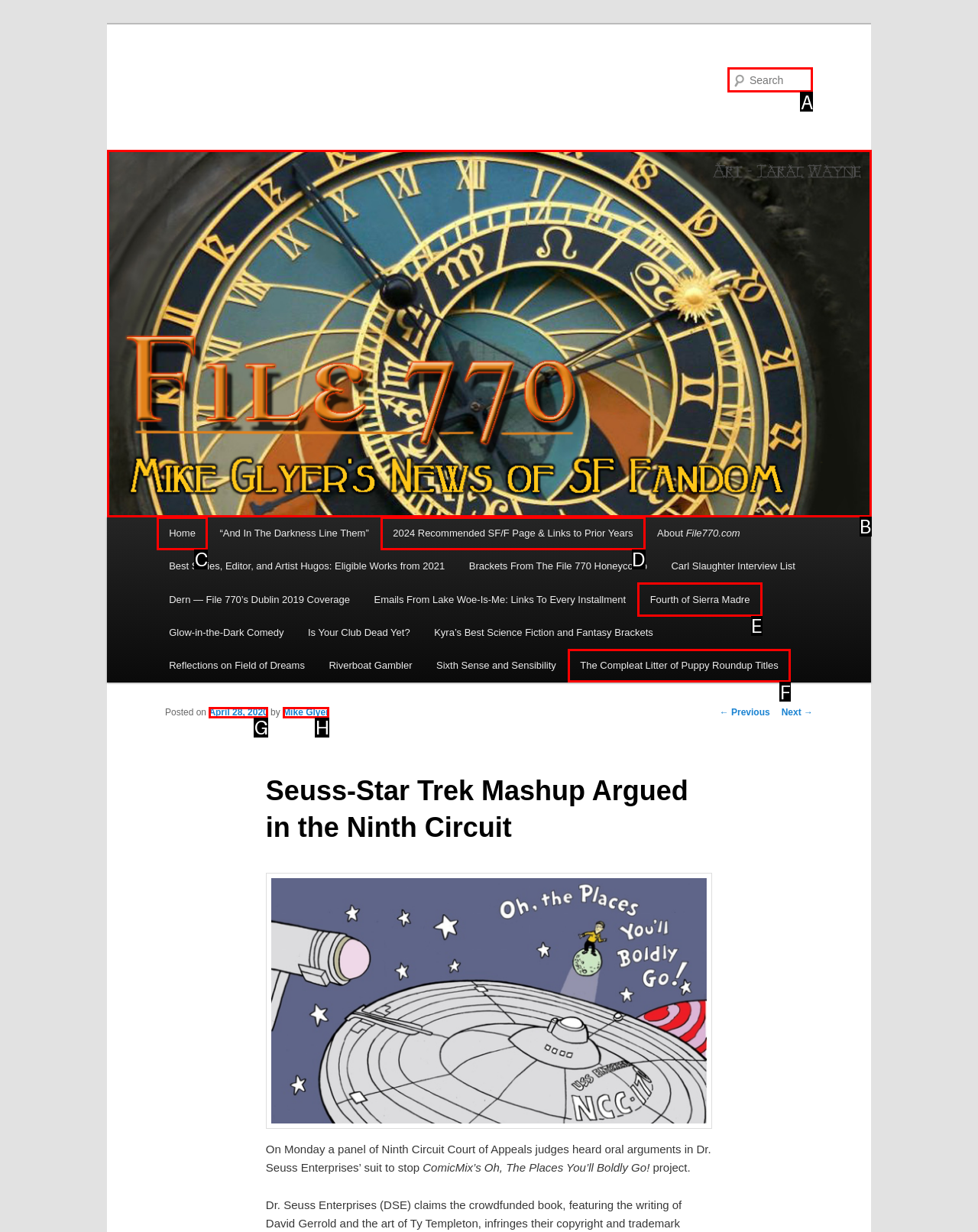Identify the HTML element to click to fulfill this task: Search for something
Answer with the letter from the given choices.

A